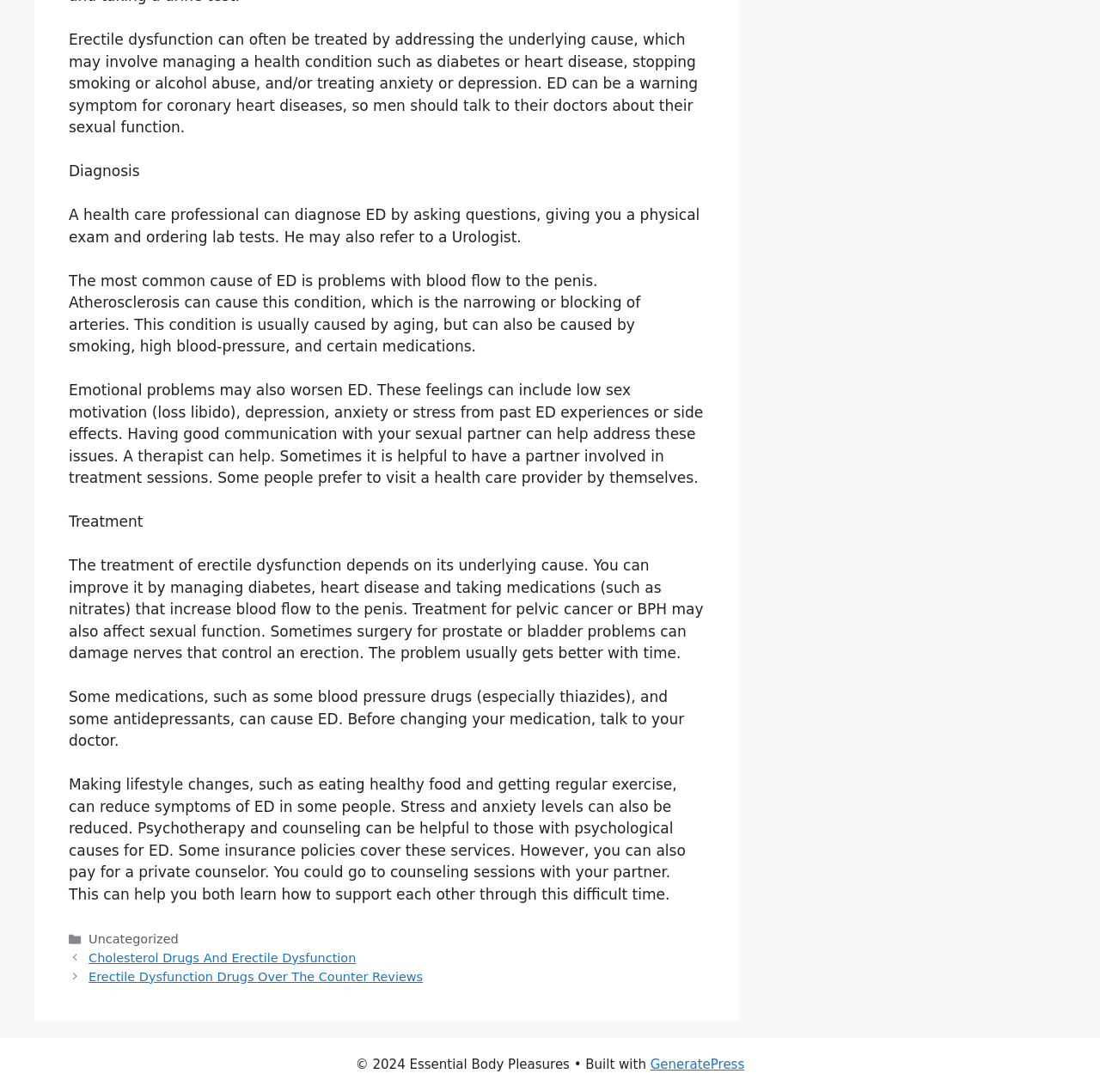What is the name of the website?
Use the information from the screenshot to give a comprehensive response to the question.

The website's name is mentioned in the footer section, which states '© 2024 Essential Body Pleasures'.